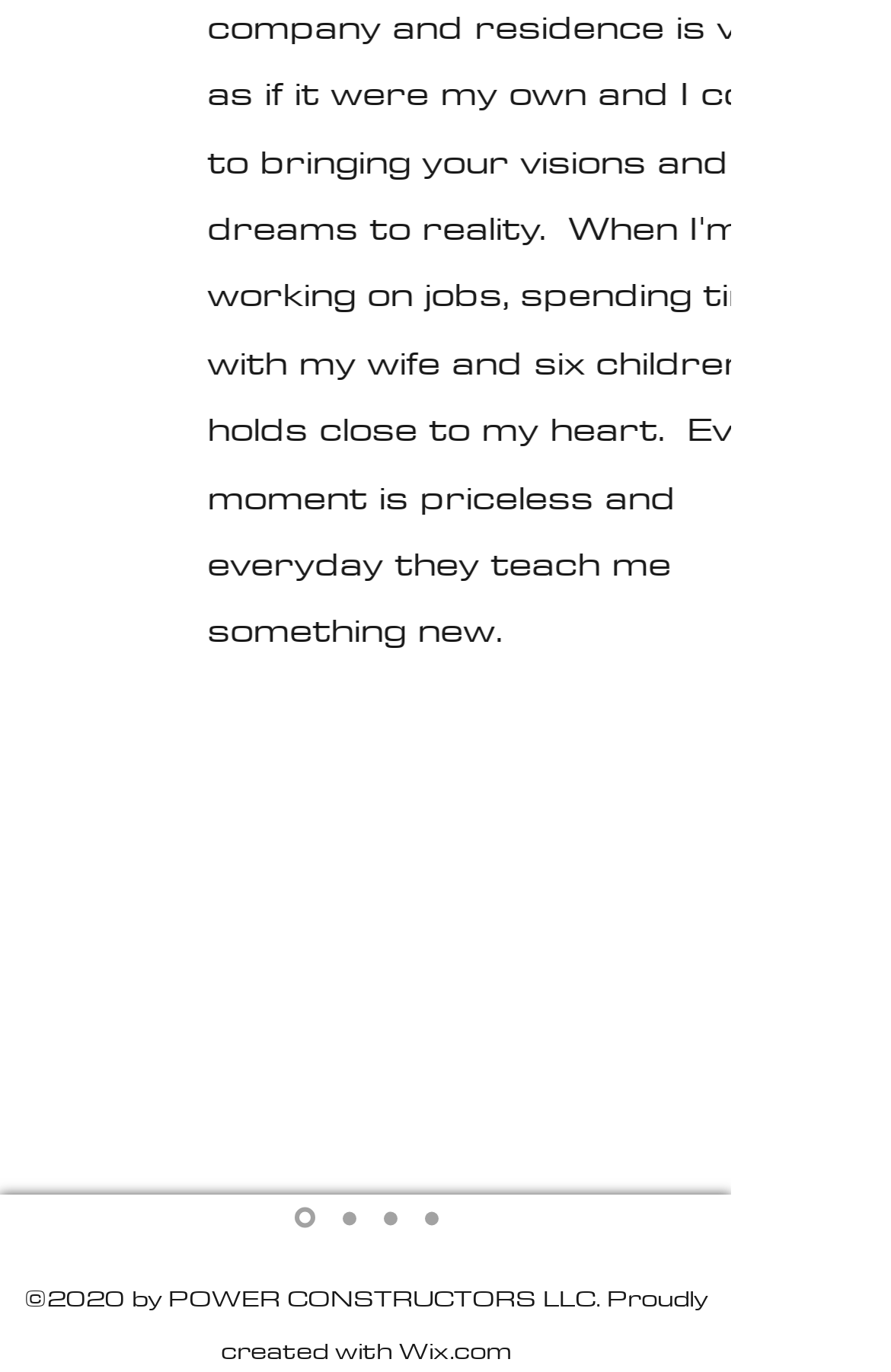Based on the element description: "aria-label="Fabian Taea"", identify the bounding box coordinates for this UI element. The coordinates must be four float numbers between 0 and 1, listed as [left, top, right, bottom].

[0.329, 0.88, 0.353, 0.895]